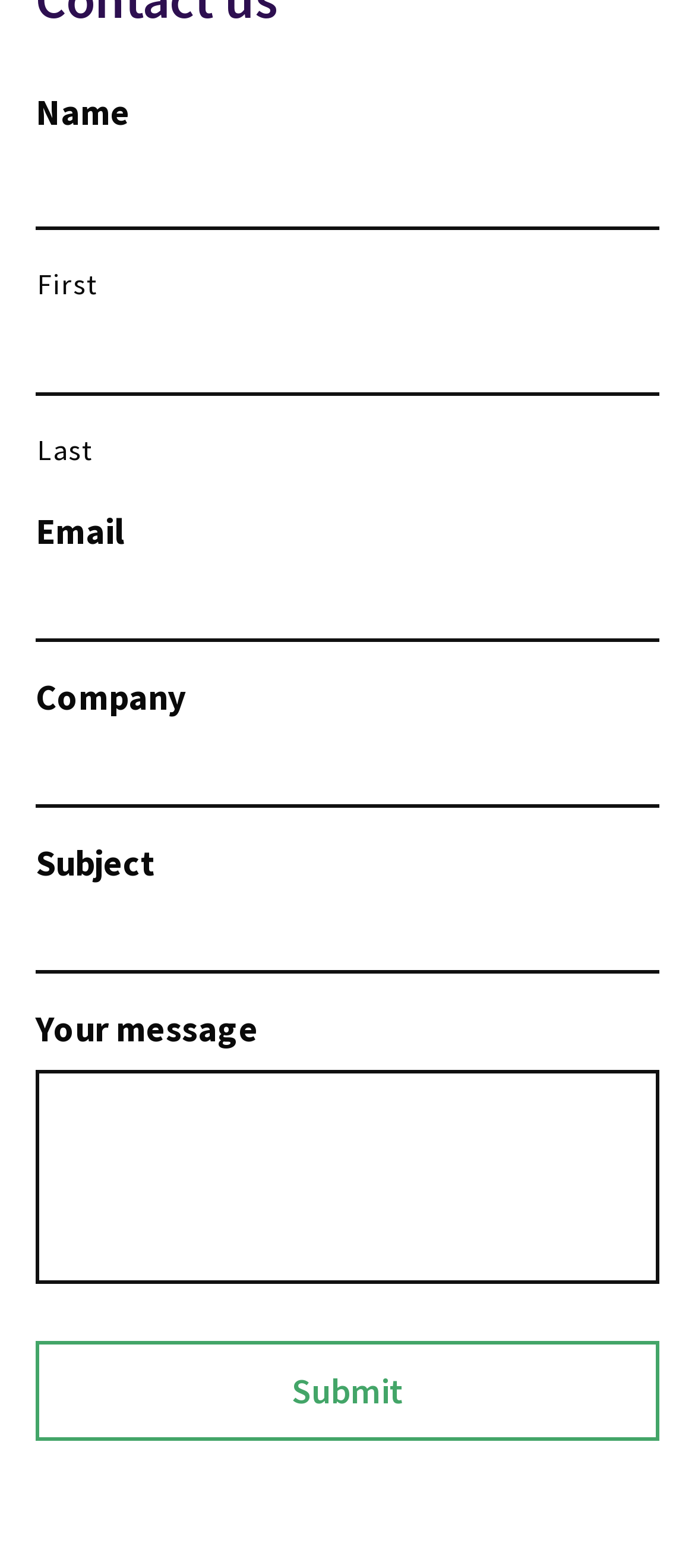What is the vertical position of the 'Company' text field relative to the 'Email' text field?
Please give a well-detailed answer to the question.

I compared the y1 and y2 coordinates of the 'Company' and 'Email' text fields. The y1 coordinate of 'Company' is 0.471, which is greater than the y1 coordinate of 'Email' (0.366), and the y2 coordinate of 'Company' is 0.516, which is also greater than the y2 coordinate of 'Email' (0.41). Therefore, the 'Company' text field is below the 'Email' text field.